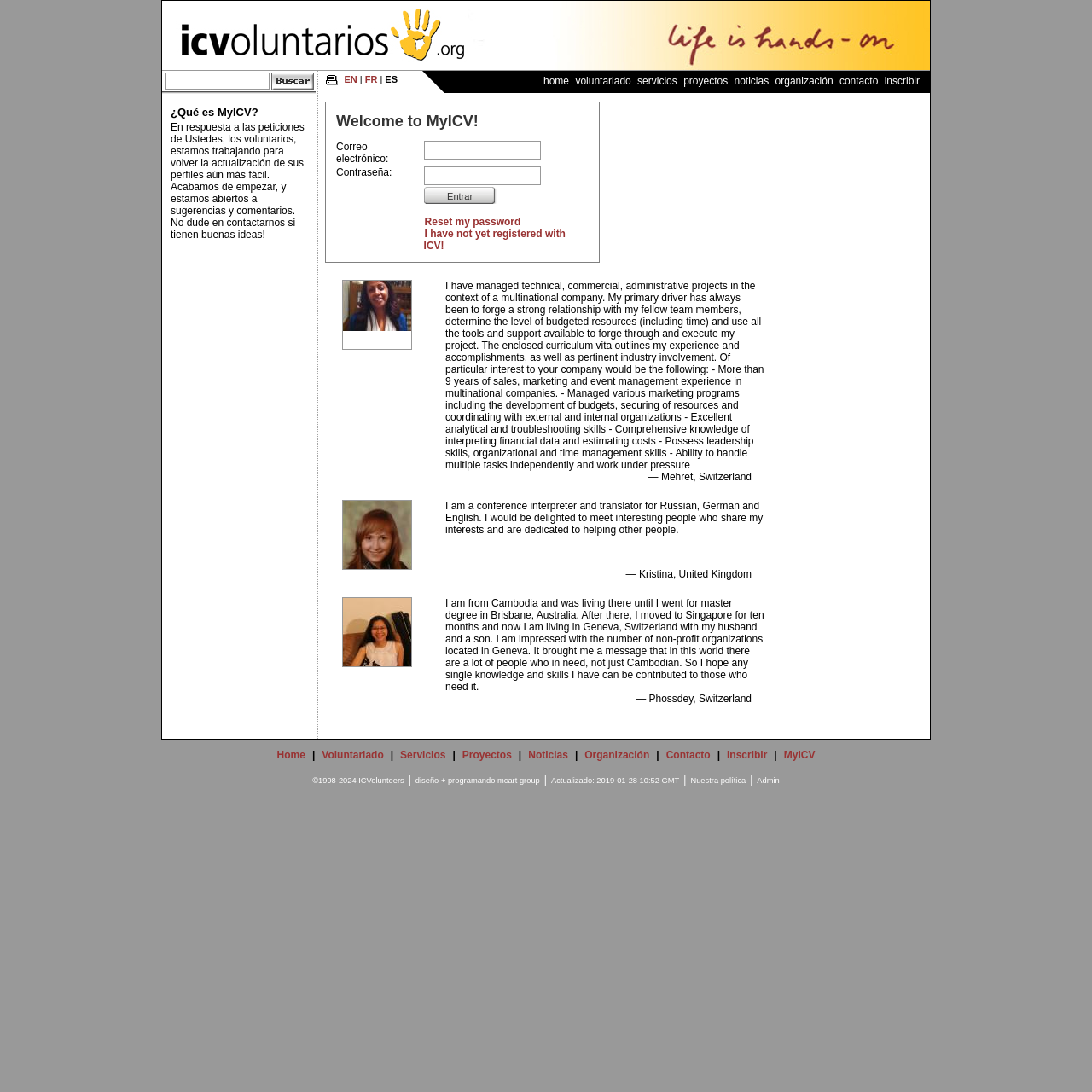Summarize the webpage with a detailed and informative caption.

The webpage is titled "ICV - Mypage" and has a prominent link to "ICV" at the top left corner, accompanied by an image of the same name. Below this, there is a table with a search function, allowing users to input criteria and click a "Búsqueda" (Search) button. 

To the right of the search function, there is a heading "¿Qué es MyICV?" (What is MyICV?) followed by a paragraph of text explaining the purpose of MyICV. Below this, there are three profiles of individuals, each with an image, a brief description, and their location (Mehret from Switzerland, Kristina from the United Kingdom, and Phossdey from Switzerland).

Further down the page, there is a table with a series of links, including "Home", "Voluntariado", "Servicios", "Proyectos", "Noticias", "Organización", "Contacto", "Inscribir", and "MyICV". These links are separated by vertical lines, indicating a navigation menu.

At the very bottom of the page, there is a copyright notice "©1998-2024 ICVolunteers" followed by a series of links and text, including "diseño + programando" (design + programming), a link to "mcart group", and a notice indicating the last update date "Actualizado: 2019-01-28 10:52 GMT".